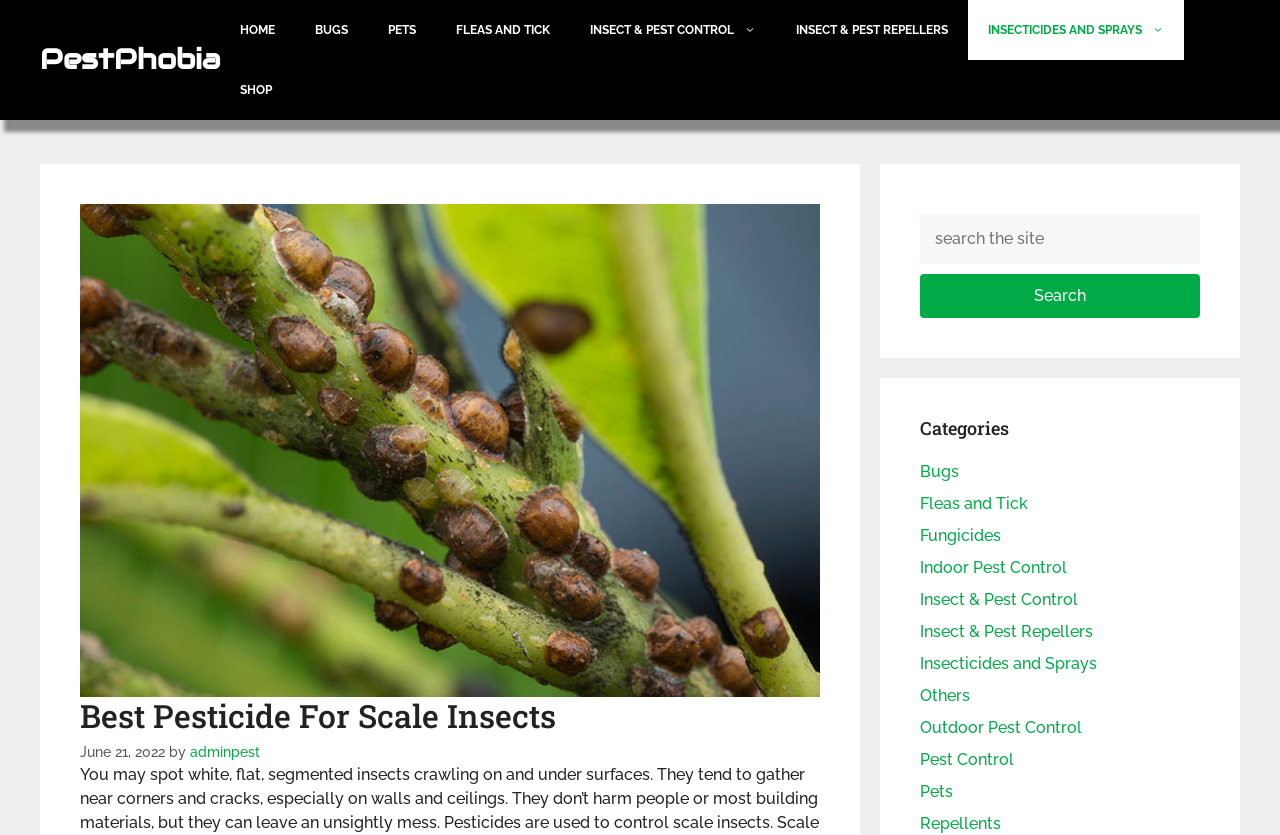Given the element description aria-label="Instagram", identify the bounding box coordinates for the UI element on the webpage screenshot. The format should be (top-left x, top-left y, bottom-right x, bottom-right y), with values between 0 and 1.

None